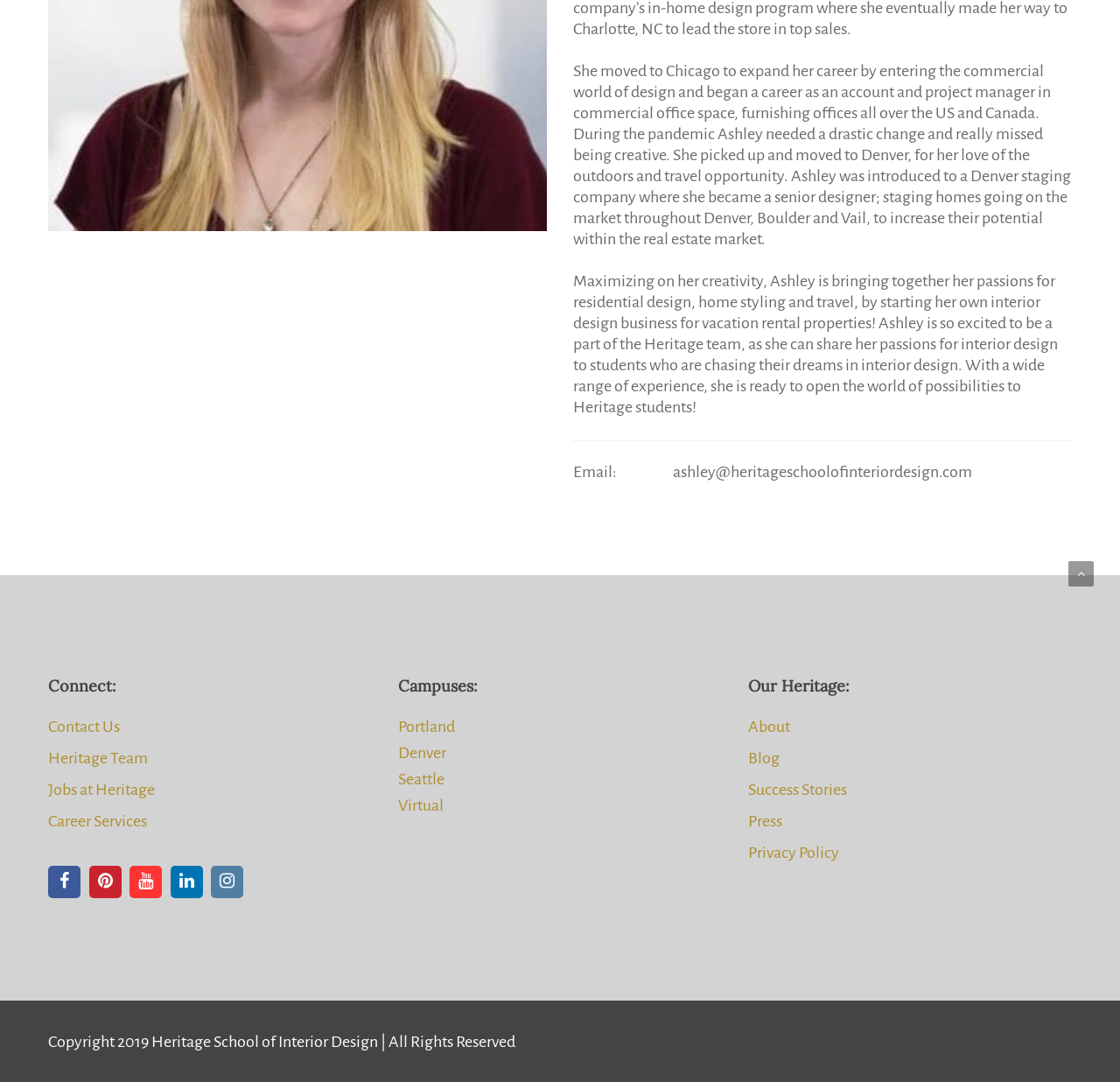Locate the bounding box of the user interface element based on this description: "parent_node: 877-726-1158".

[0.954, 0.519, 0.977, 0.542]